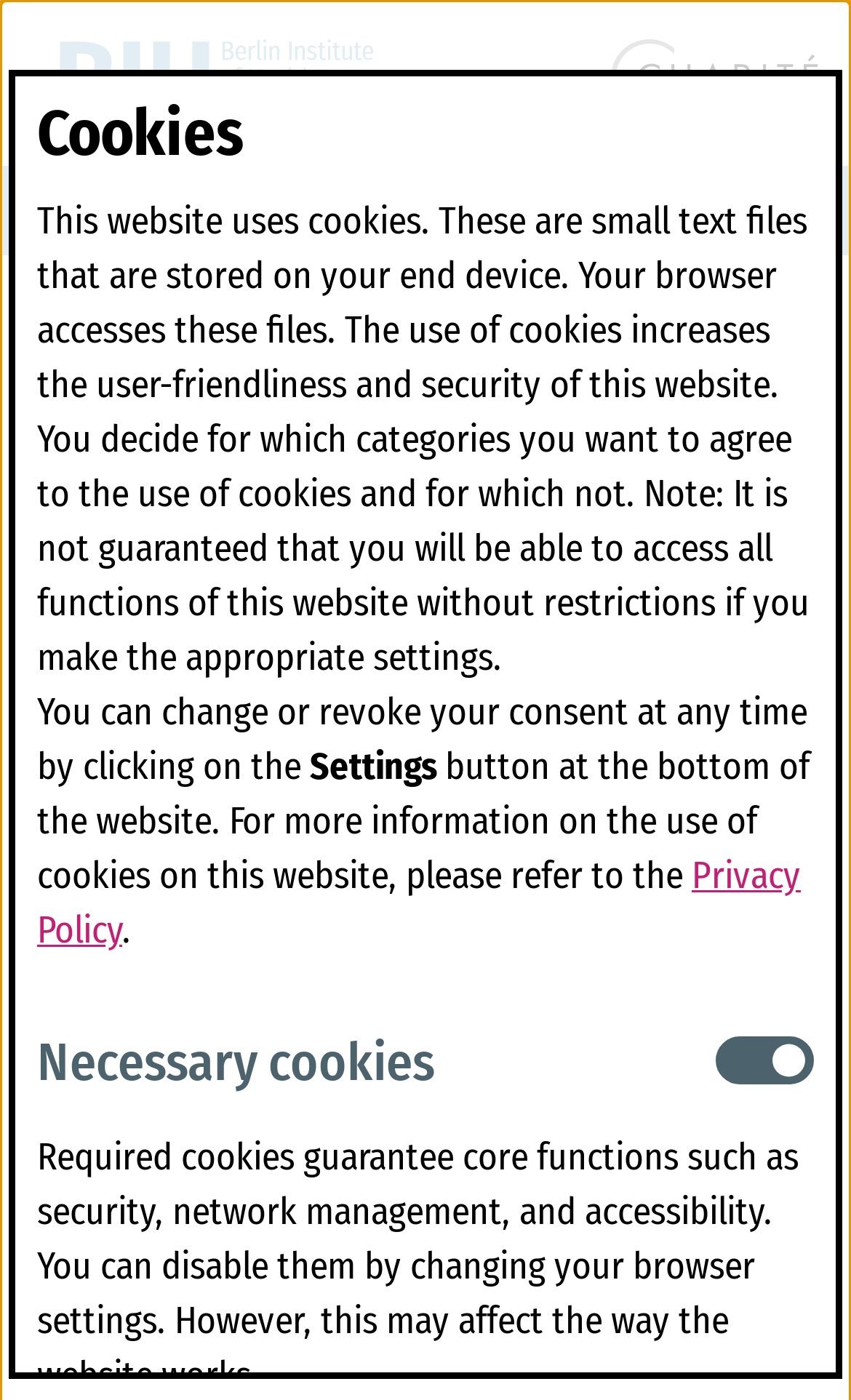Use a single word or phrase to answer the question:
How many languages are available for translation?

2